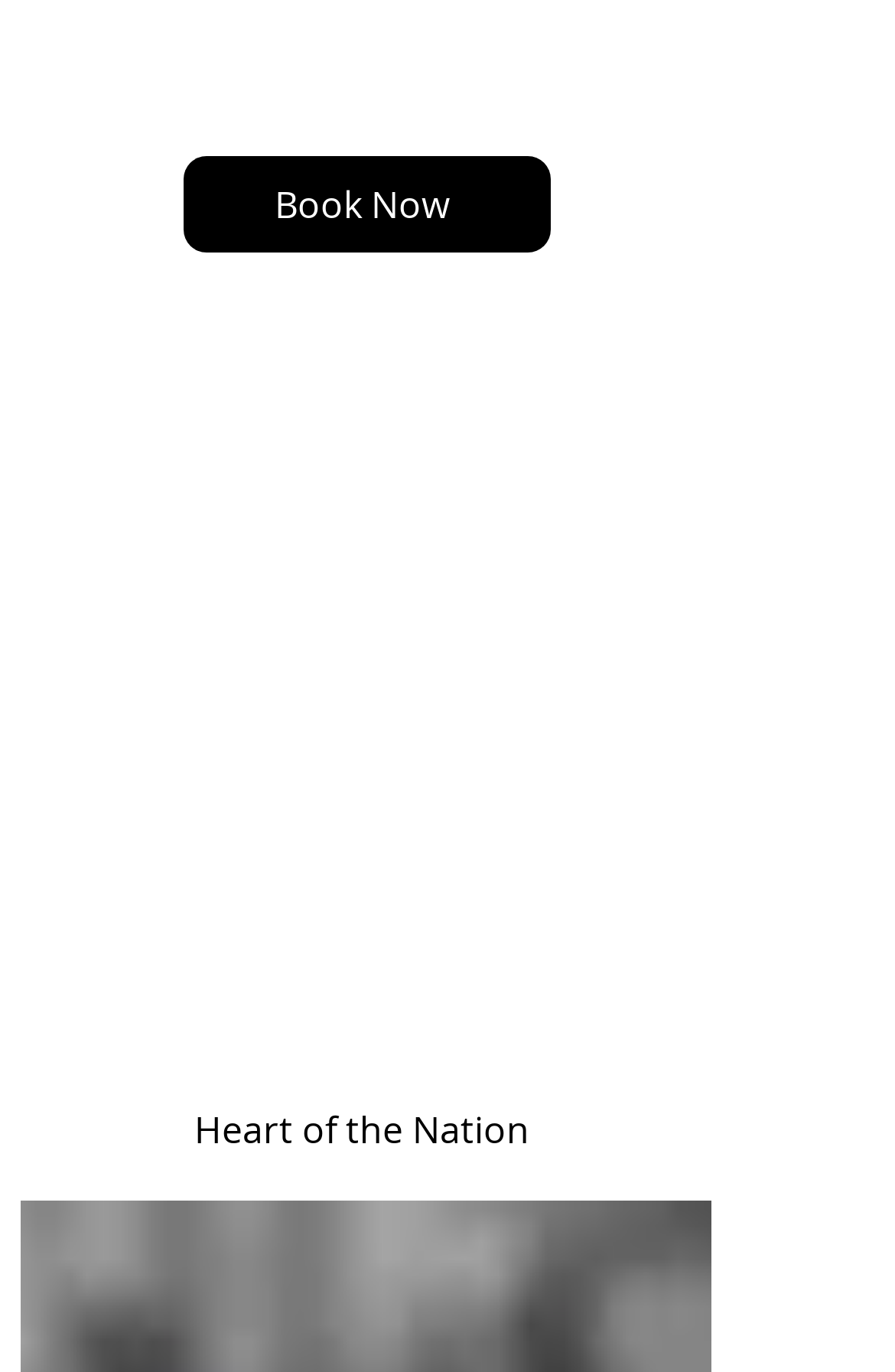What is the event happening from Friday 21st July to Sunday 23rd July?
Please provide a comprehensive answer based on the contents of the image.

I found this information by looking at the text 'This year’s AIS Festival Weekend is happening across Leicester city centre locations from Friday 21st July - Sunday 23rd July.' which provides the details of the event.